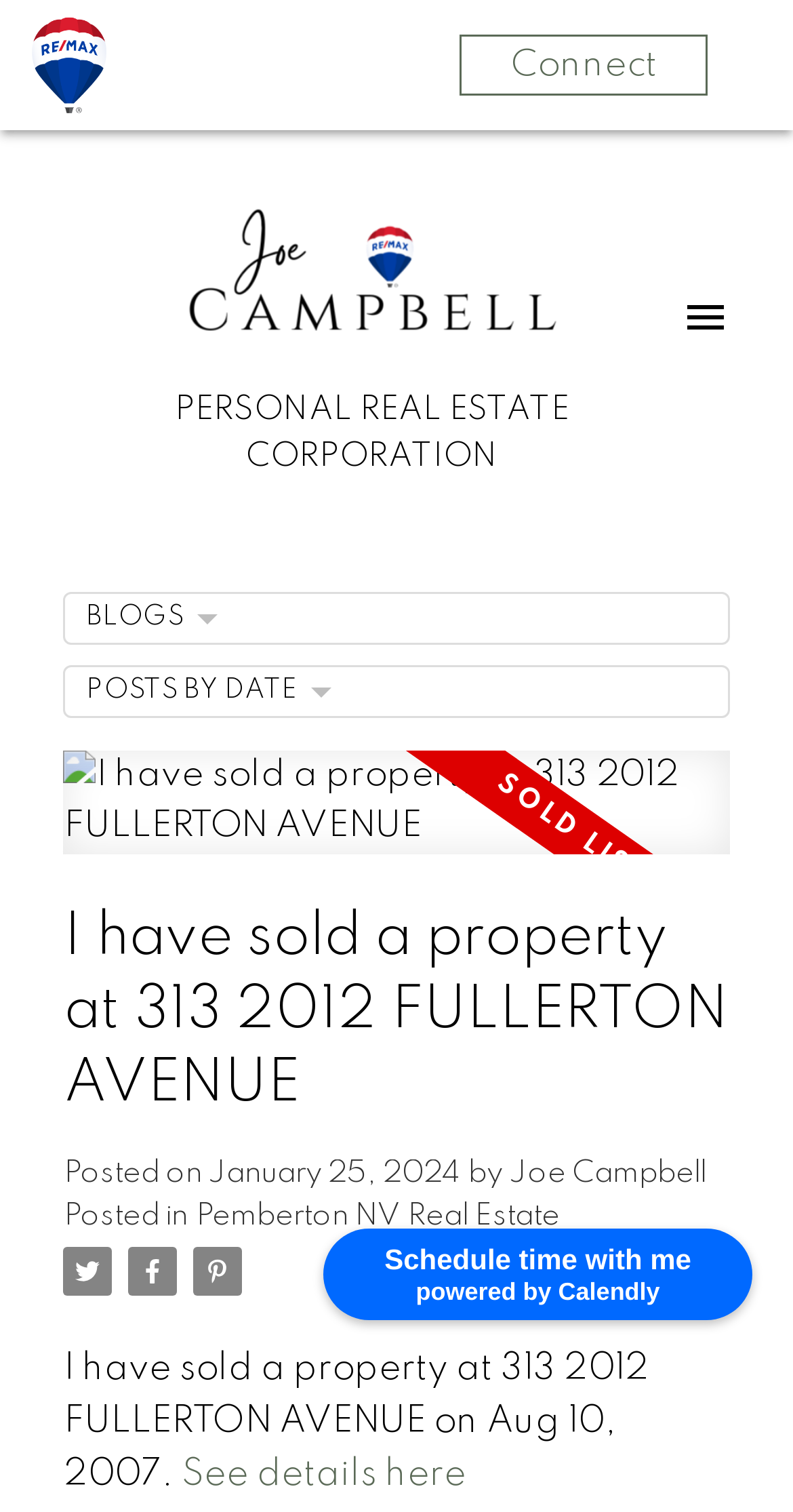Show the bounding box coordinates for the HTML element as described: "See details here".

[0.229, 0.963, 0.588, 0.987]